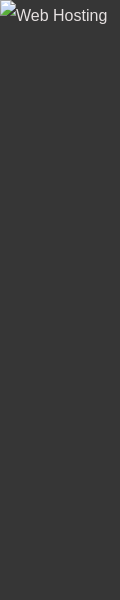What are the potential benefits of reliable hosting services?
Please describe in detail the information shown in the image to answer the question.

The caption suggests that reliable hosting services, such as those provided by SiteGround, offer benefits like performance, customer support, and ease of use, which are essential for website management and efficiency.